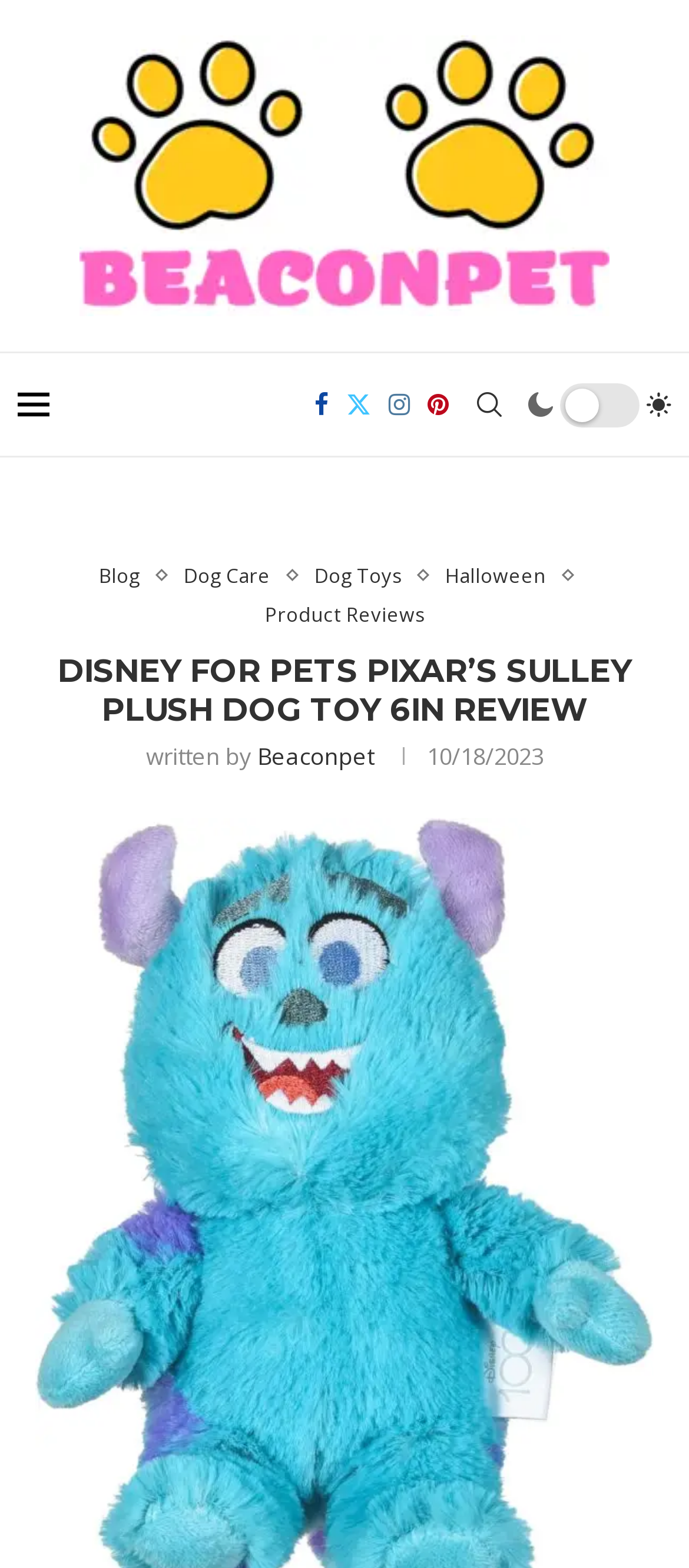What is the name of the pet store?
Look at the image and respond to the question as thoroughly as possible.

The name of the pet store can be found in the top-left corner of the webpage, where it says 'Black Friday Deal: Get Your Paws on Disney's Sulley Plush Dog Toy at BEACONPET!' and also as a link with the same text.